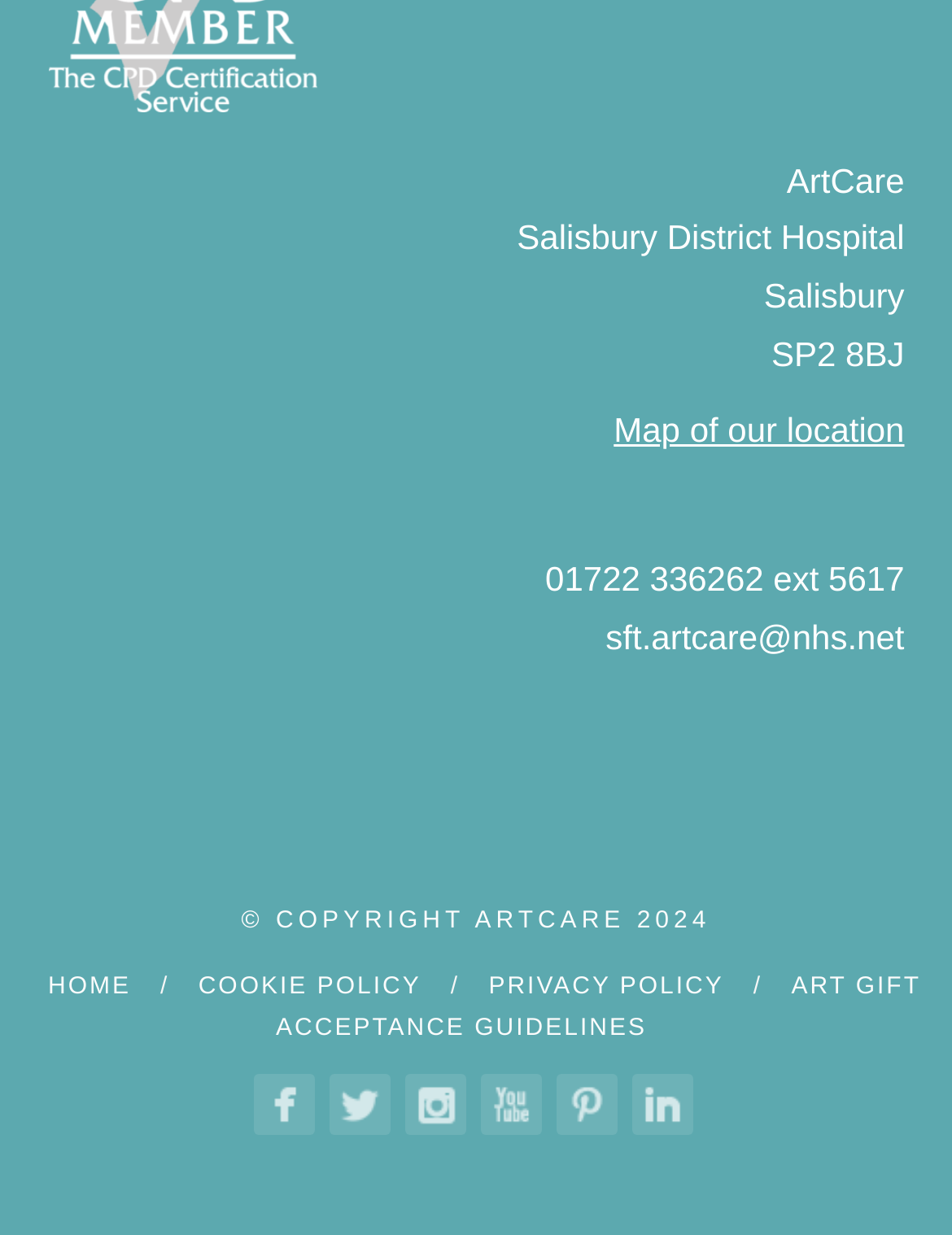Based on the element description Art Gift Acceptance Guidelines, identify the bounding box coordinates for the UI element. The coordinates should be in the format (top-left x, top-left y, bottom-right x, bottom-right y) and within the 0 to 1 range.

[0.29, 0.789, 0.968, 0.844]